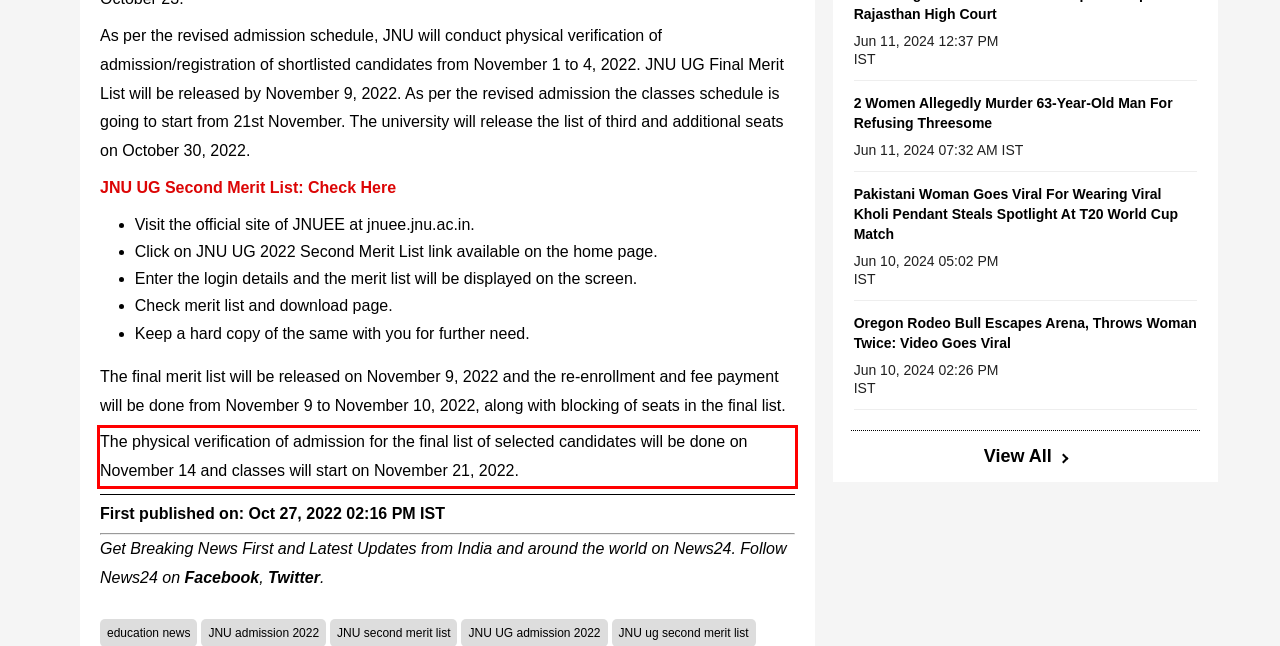Please extract the text content within the red bounding box on the webpage screenshot using OCR.

The physical verification of admission for the final list of selected candidates will be done on November 14 and classes will start on November 21, 2022.